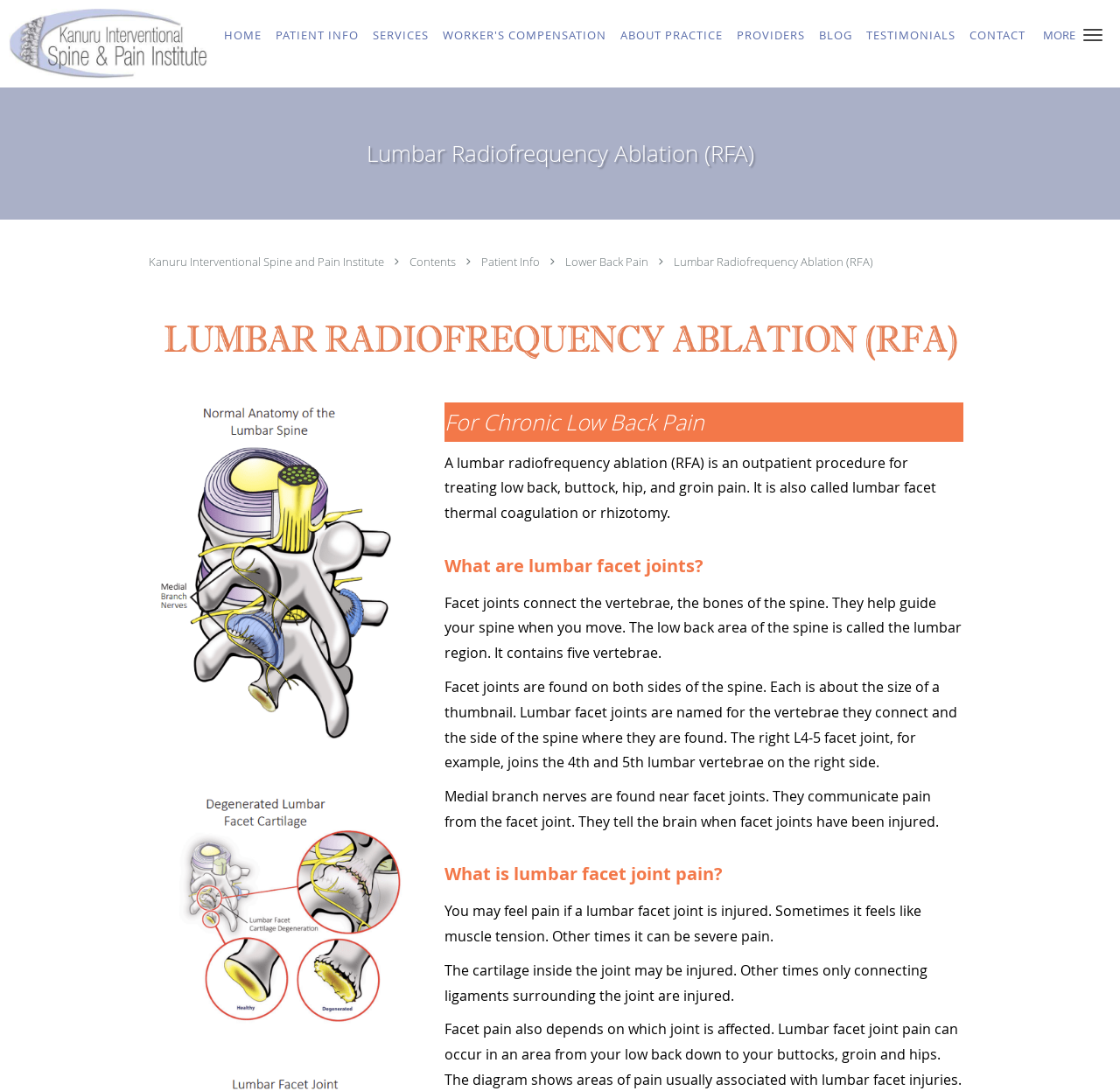What is the purpose of lumbar radiofrequency ablation?
Look at the image and provide a short answer using one word or a phrase.

Treating low back, buttock, hip, and groin pain